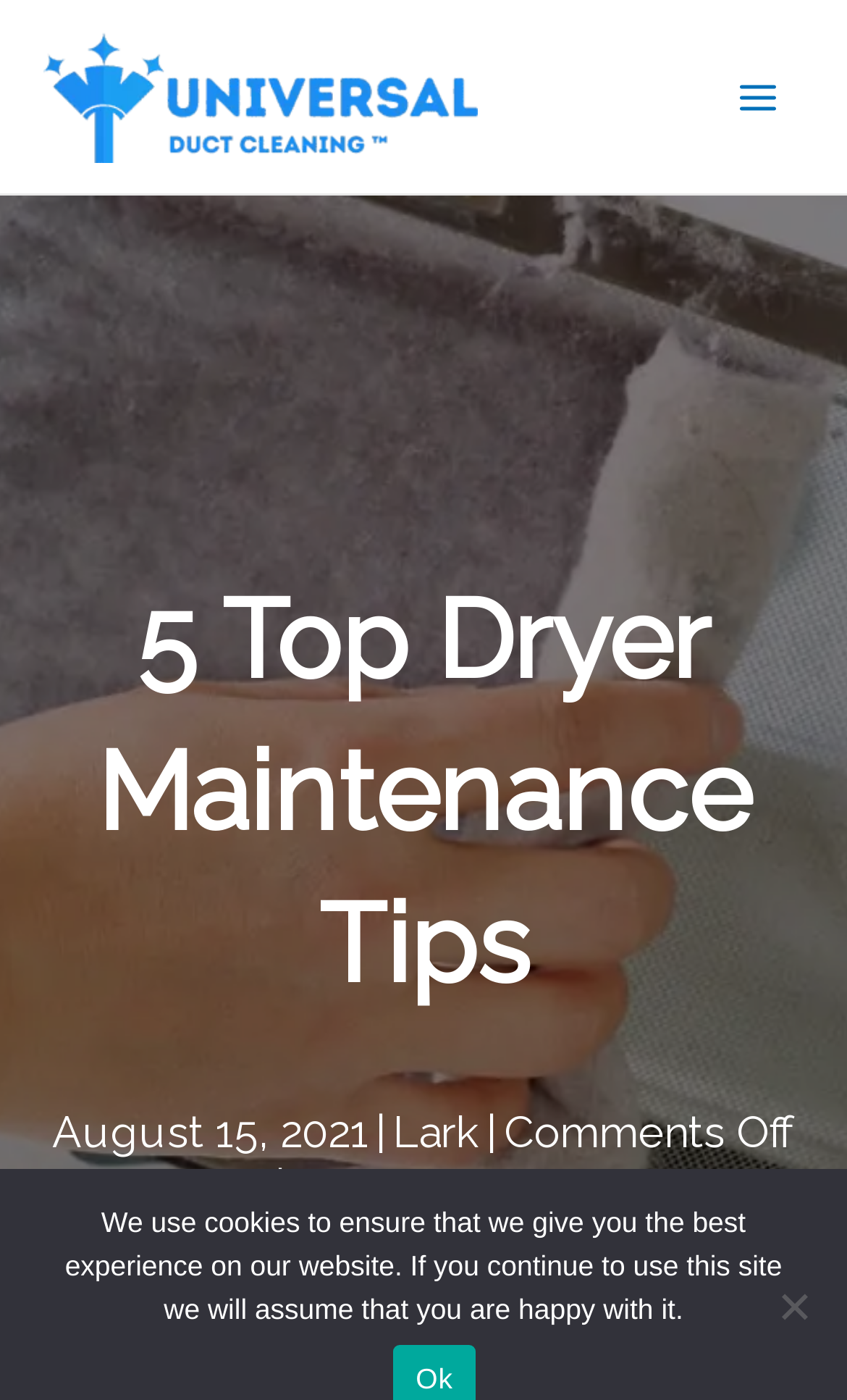For the given element description Lark, determine the bounding box coordinates of the UI element. The coordinates should follow the format (top-left x, top-left y, bottom-right x, bottom-right y) and be within the range of 0 to 1.

[0.464, 0.791, 0.567, 0.828]